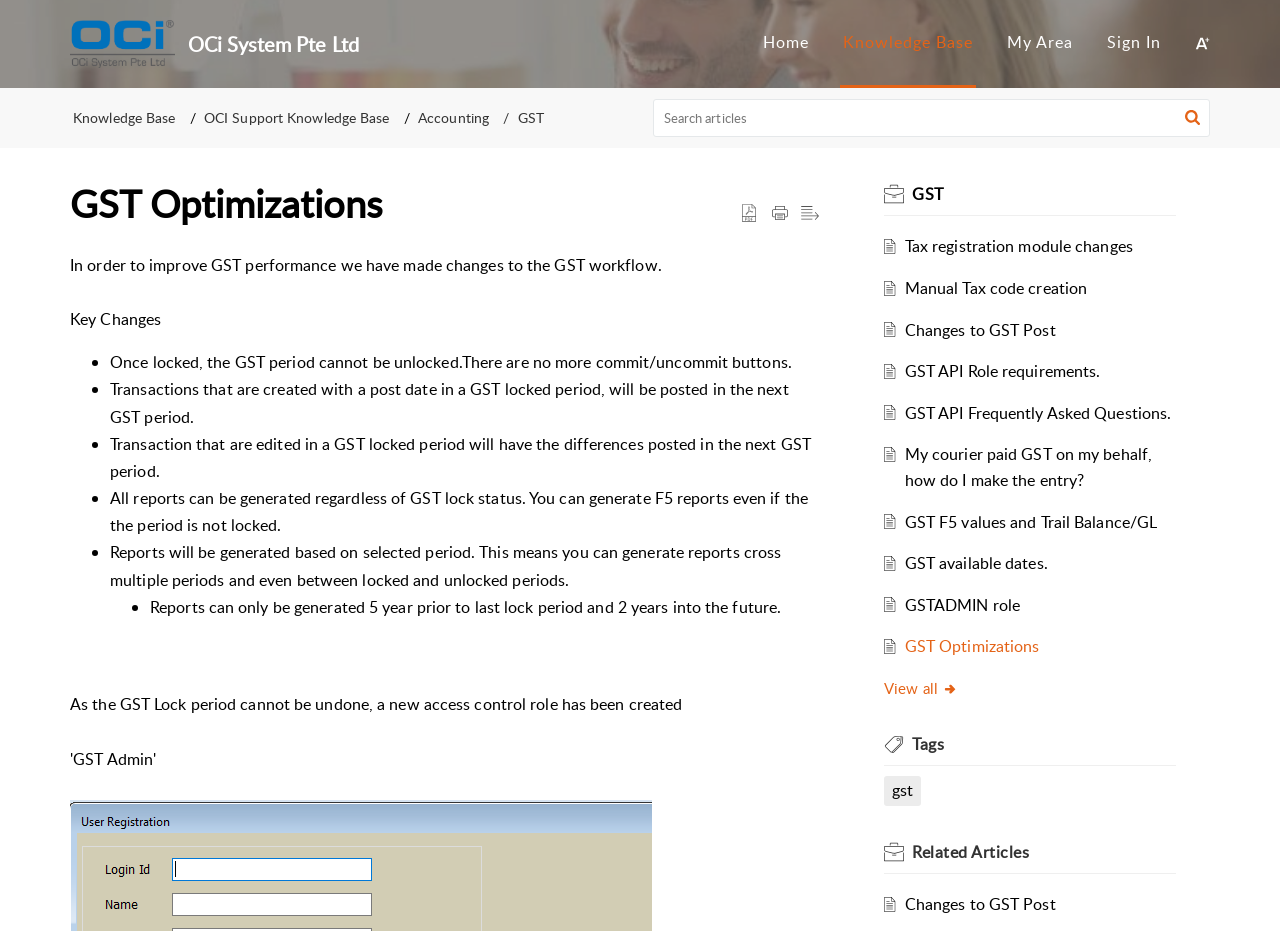Locate the bounding box of the UI element described by: "Skip to Content" in the given webpage screenshot.

[0.016, 0.054, 0.172, 0.105]